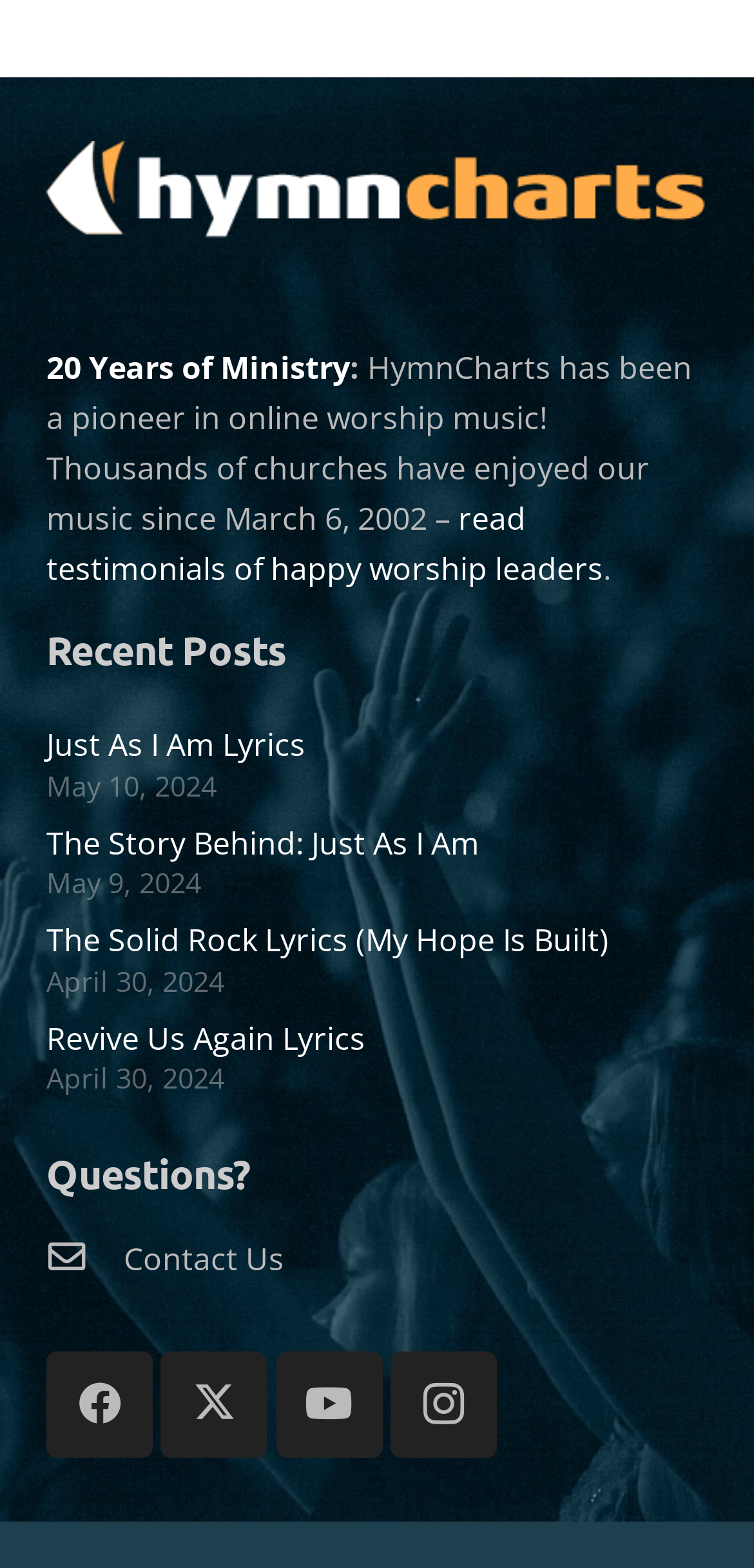Please determine the bounding box coordinates of the element to click on in order to accomplish the following task: "Read more about Vehicle-to-Grid technology". Ensure the coordinates are four float numbers ranging from 0 to 1, i.e., [left, top, right, bottom].

None